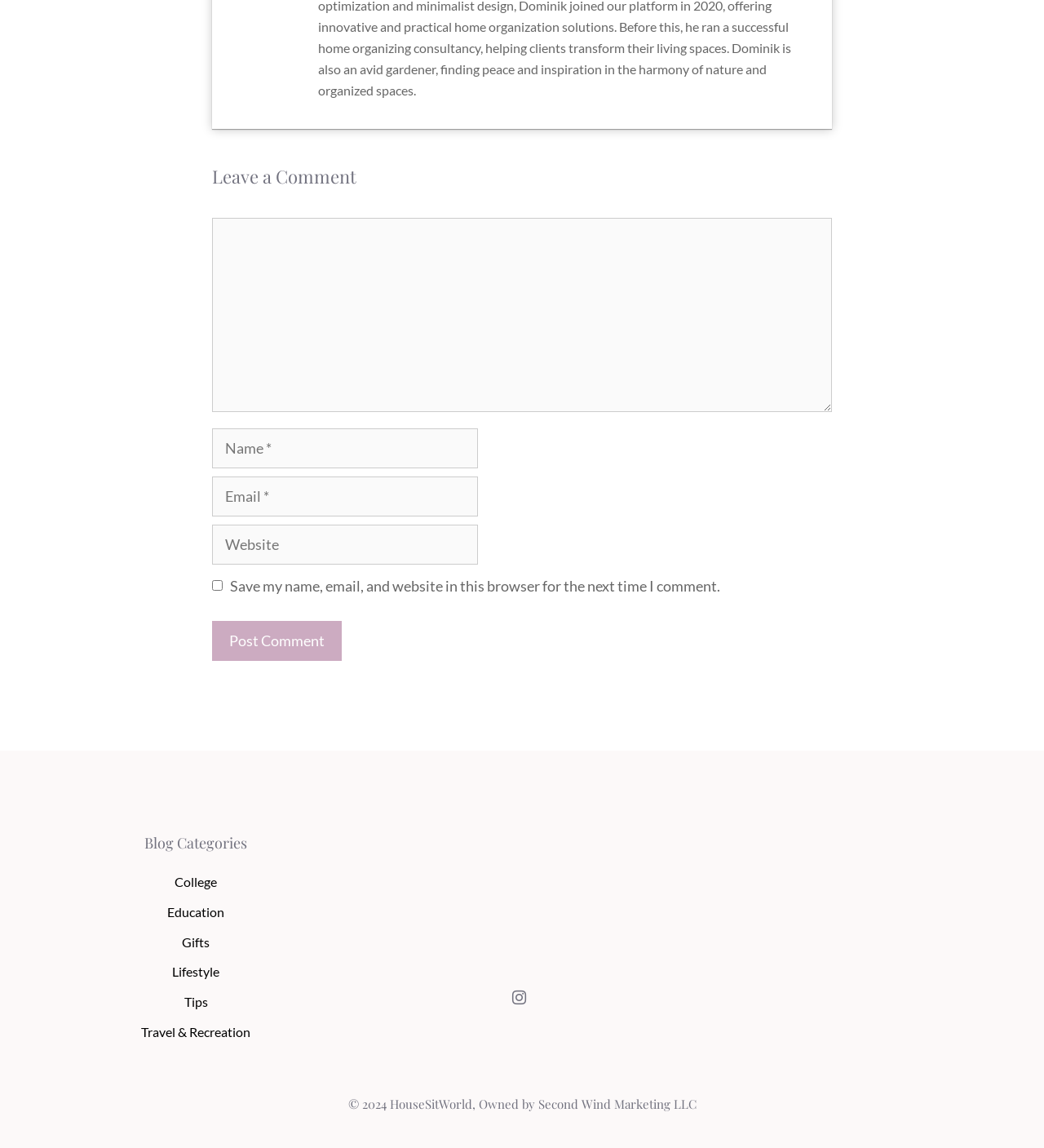How many categories are listed?
Provide a short answer using one word or a brief phrase based on the image.

6